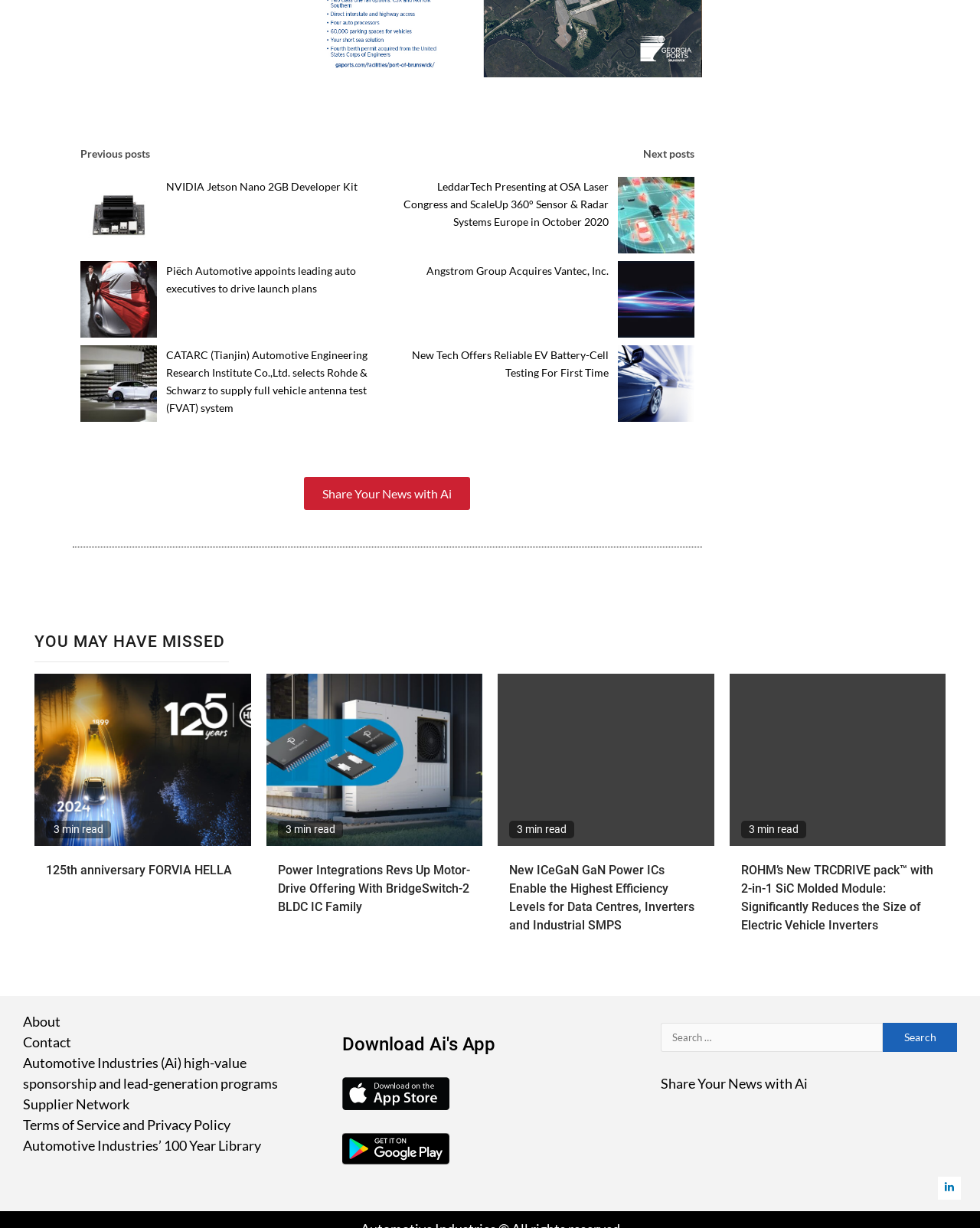Using the provided element description, identify the bounding box coordinates as (top-left x, top-left y, bottom-right x, bottom-right y). Ensure all values are between 0 and 1. Description: parent_node: 3 min read

[0.508, 0.548, 0.729, 0.689]